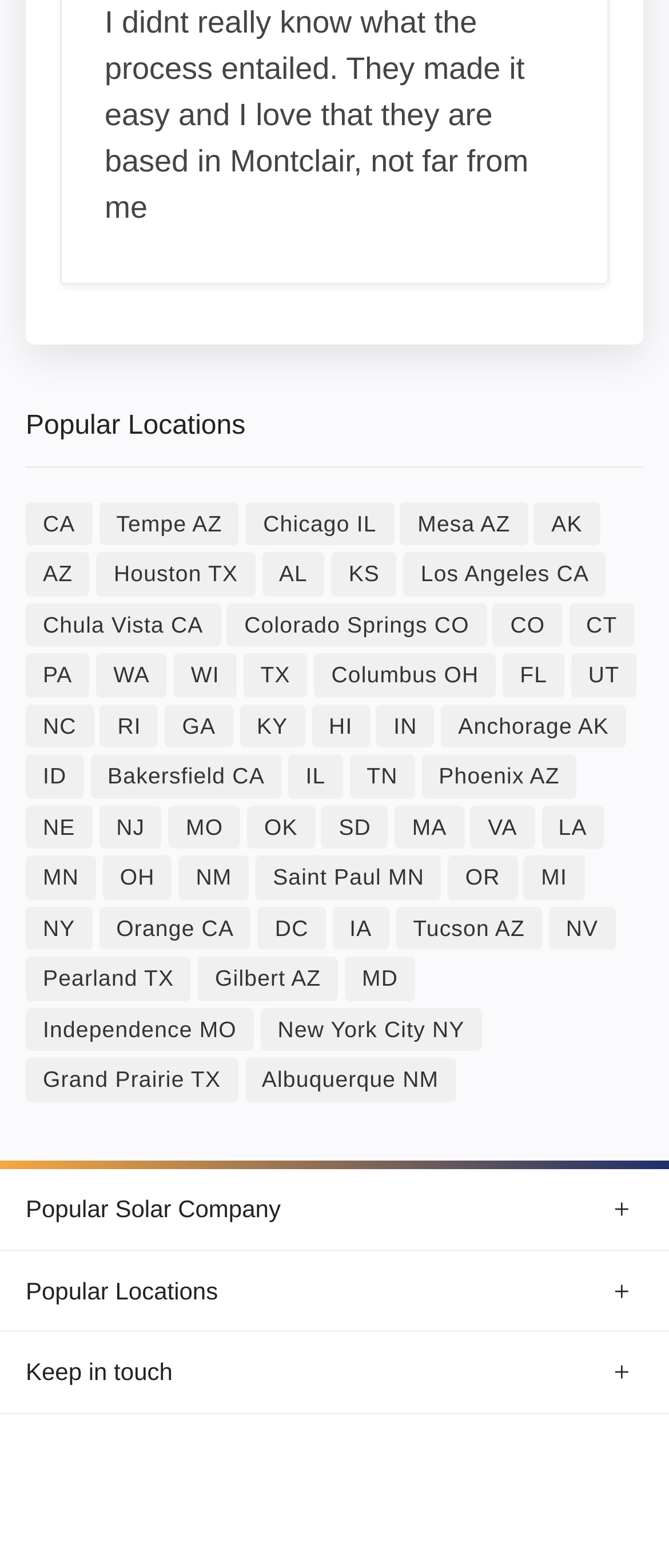Locate the bounding box coordinates of the segment that needs to be clicked to meet this instruction: "Explore the Education Industry".

None